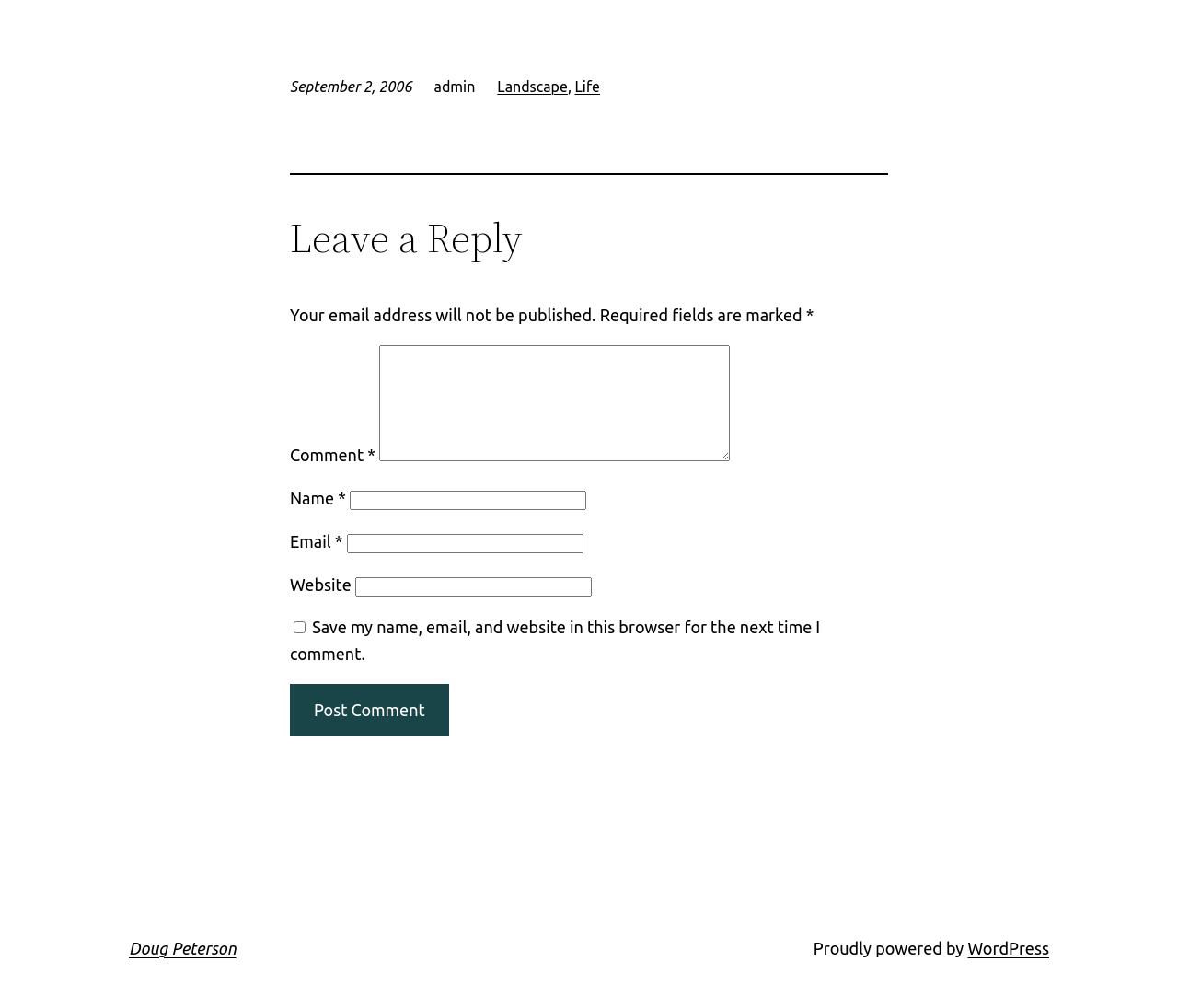Determine the bounding box coordinates of the clickable element to achieve the following action: 'Click the 'Post Comment' button'. Provide the coordinates as four float values between 0 and 1, formatted as [left, top, right, bottom].

[0.246, 0.679, 0.381, 0.73]